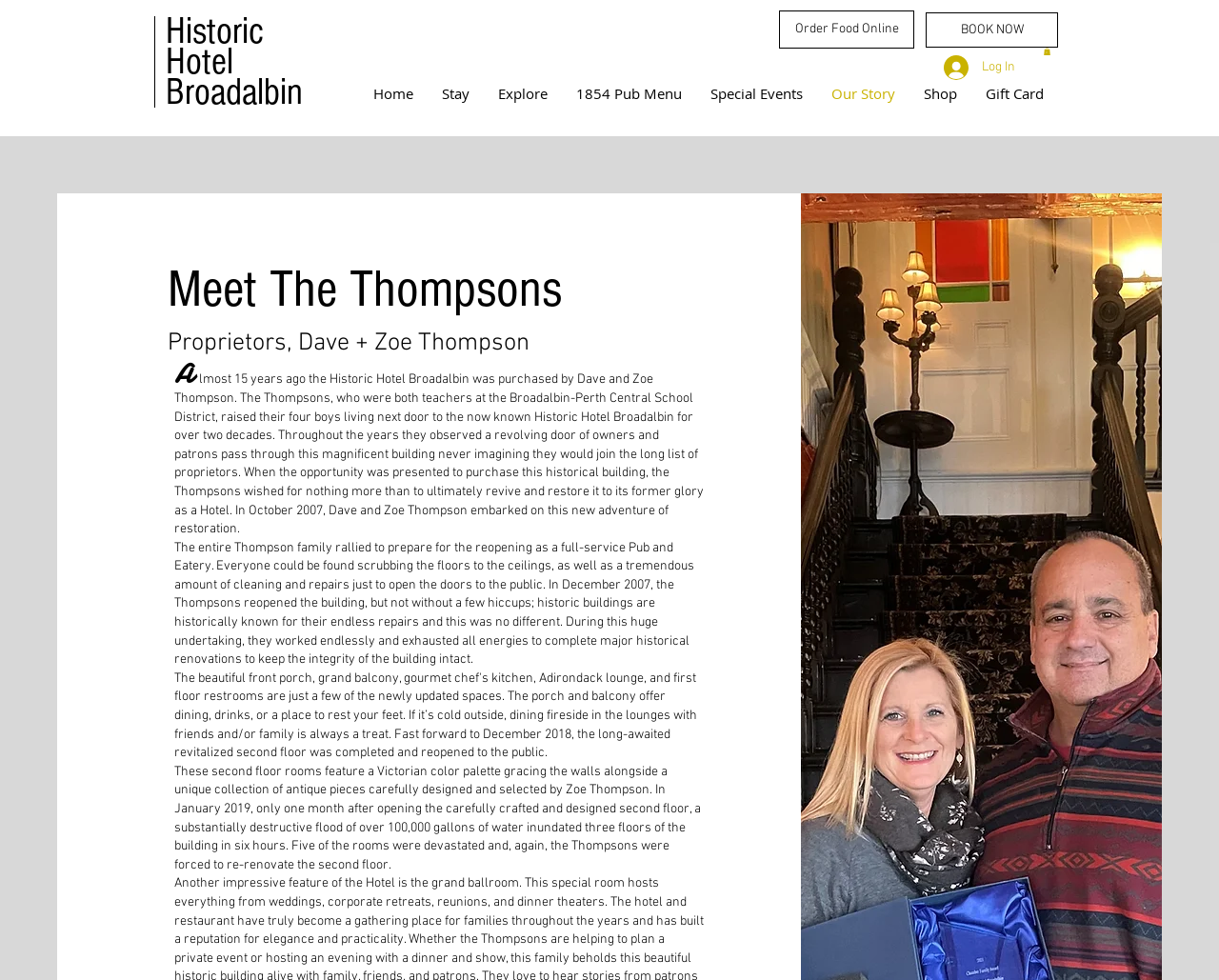Please locate the bounding box coordinates of the region I need to click to follow this instruction: "View 1854 Pub Menu".

[0.461, 0.081, 0.571, 0.11]